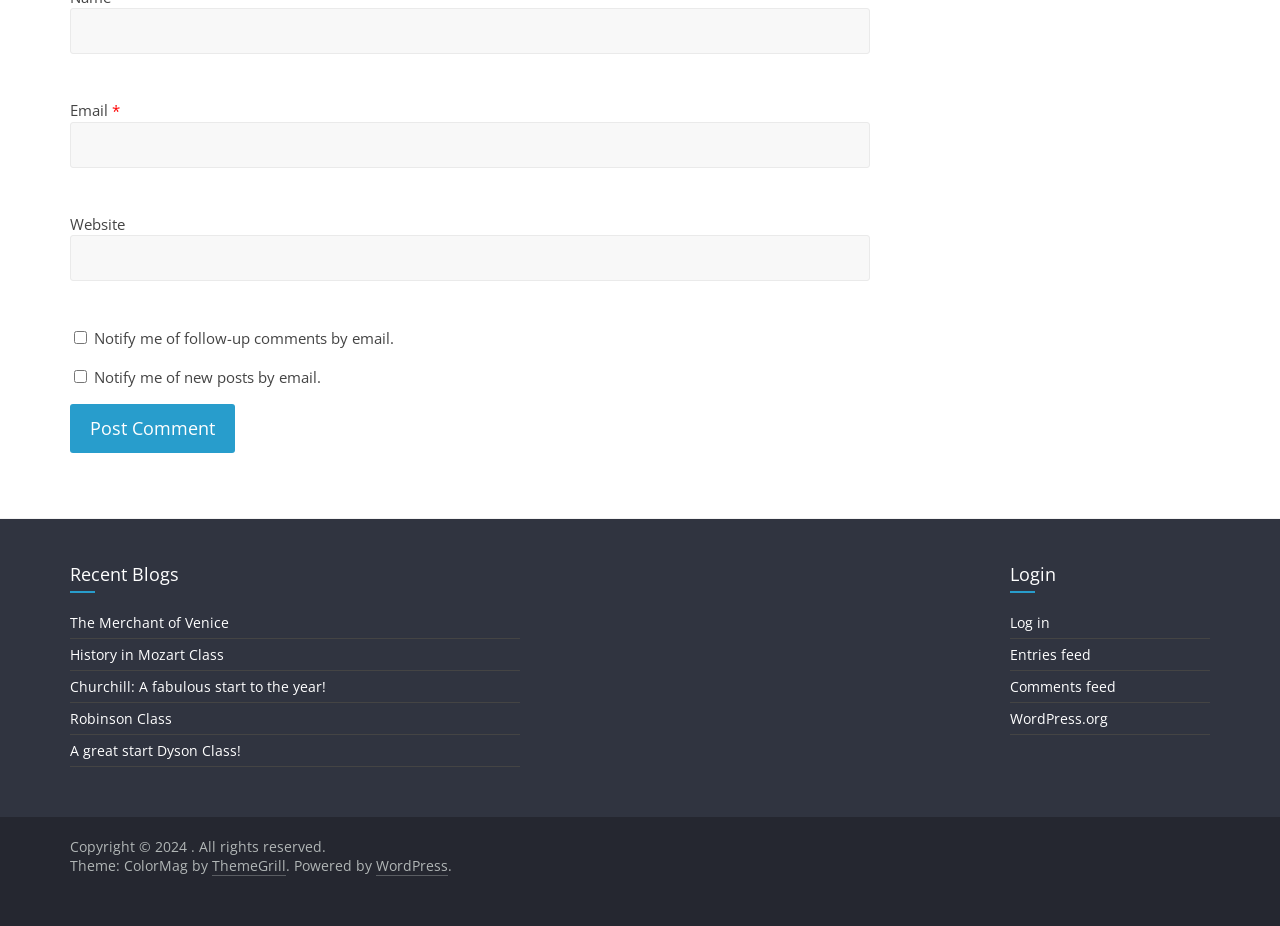Identify the bounding box coordinates of the region that should be clicked to execute the following instruction: "Input your email".

[0.055, 0.132, 0.68, 0.181]